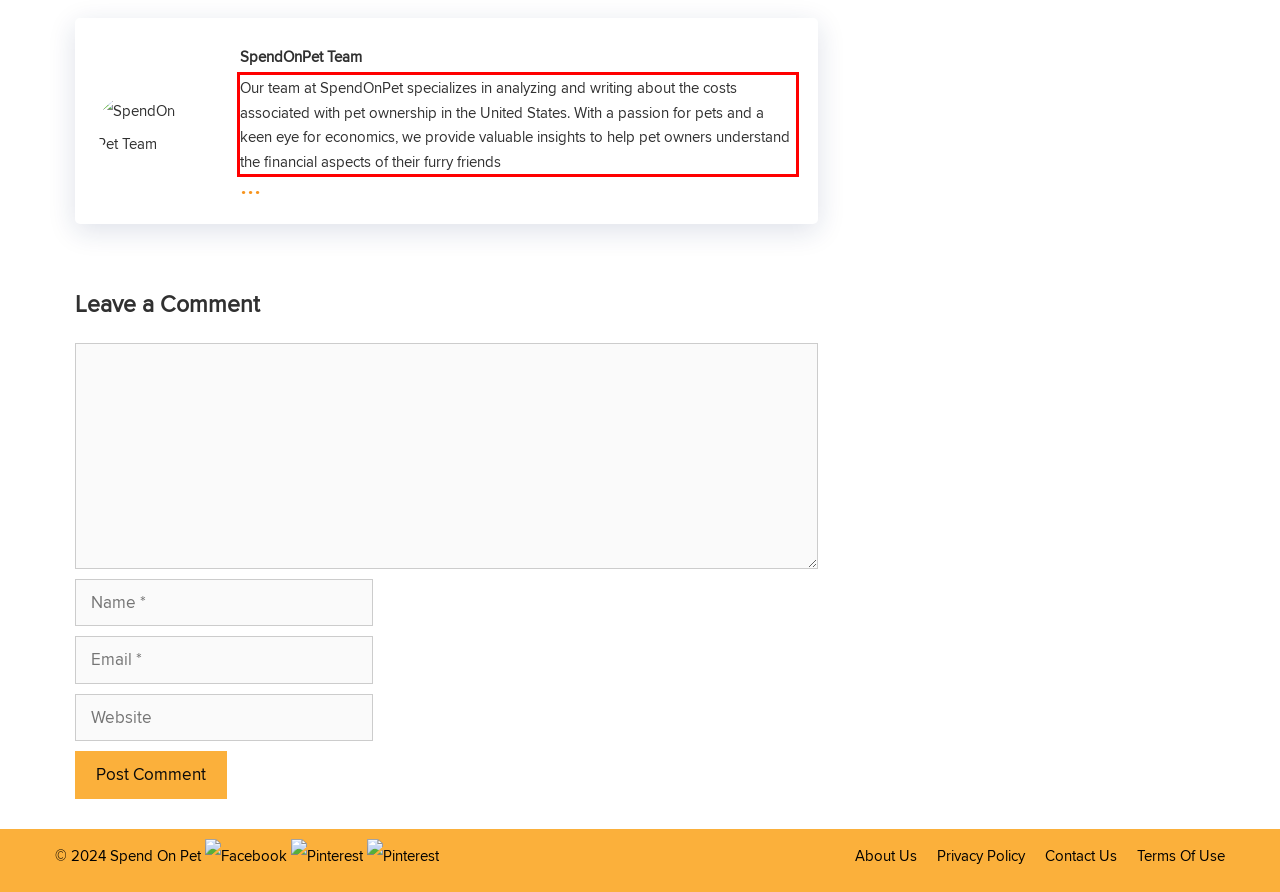Given a screenshot of a webpage with a red bounding box, please identify and retrieve the text inside the red rectangle.

Our team at SpendOnPet specializes in analyzing and writing about the costs associated with pet ownership in the United States. With a passion for pets and a keen eye for economics, we provide valuable insights to help pet owners understand the financial aspects of their furry friends